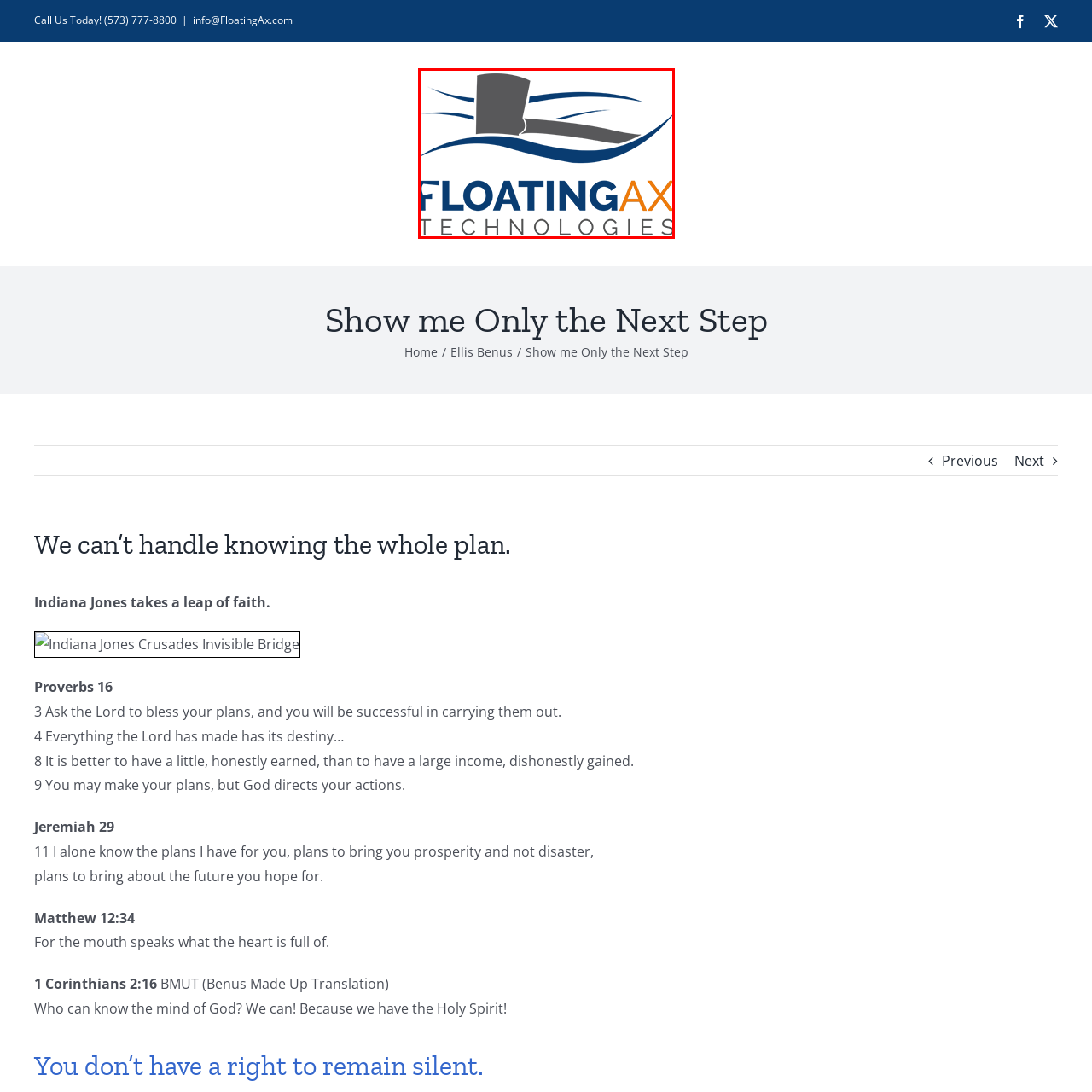What is the focus of Floating Ax Technologies?
Focus on the red-bounded area of the image and reply with one word or a short phrase.

Cutting-edge technological solutions